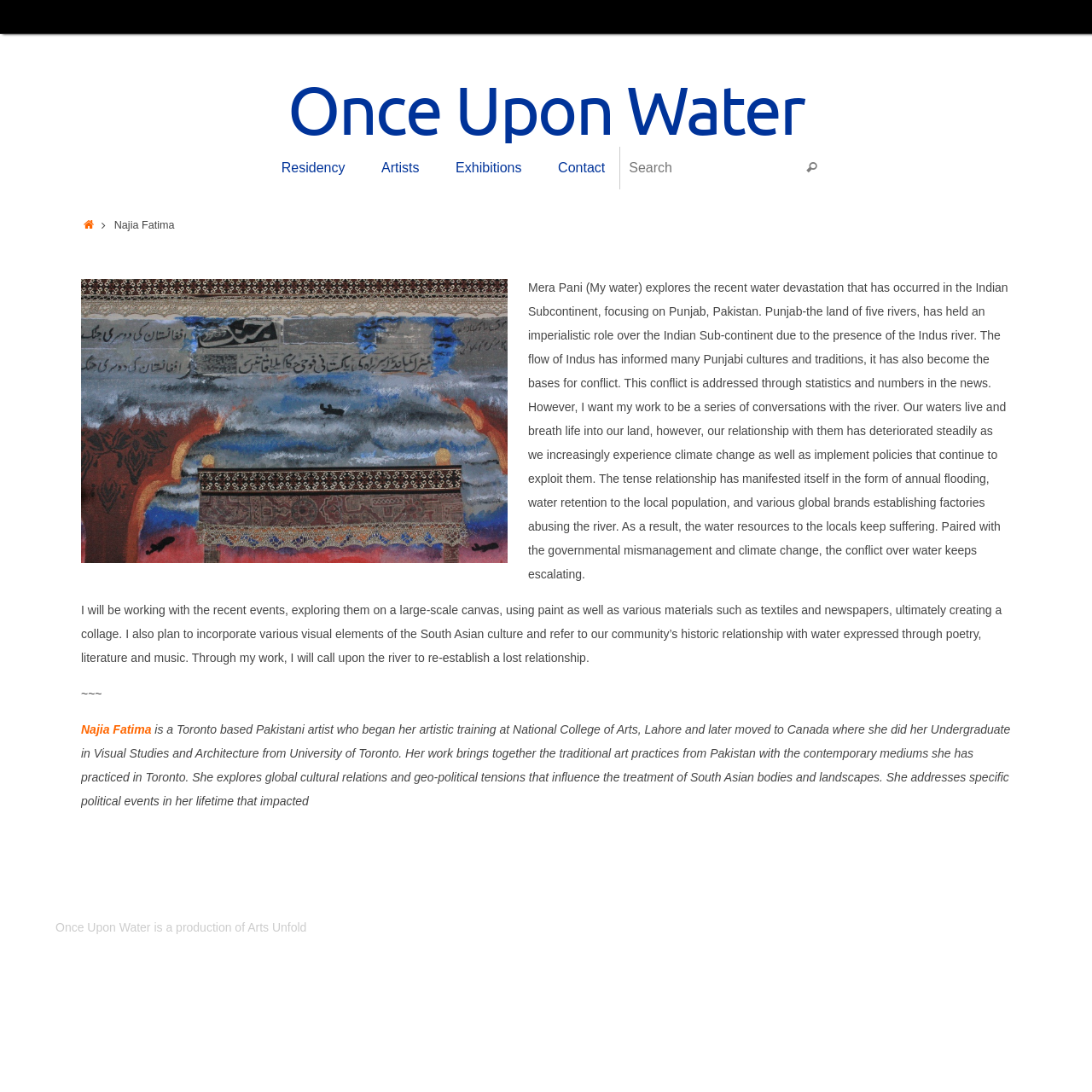Find the bounding box coordinates for the area that should be clicked to accomplish the instruction: "View exhibitions".

[0.405, 0.134, 0.498, 0.173]